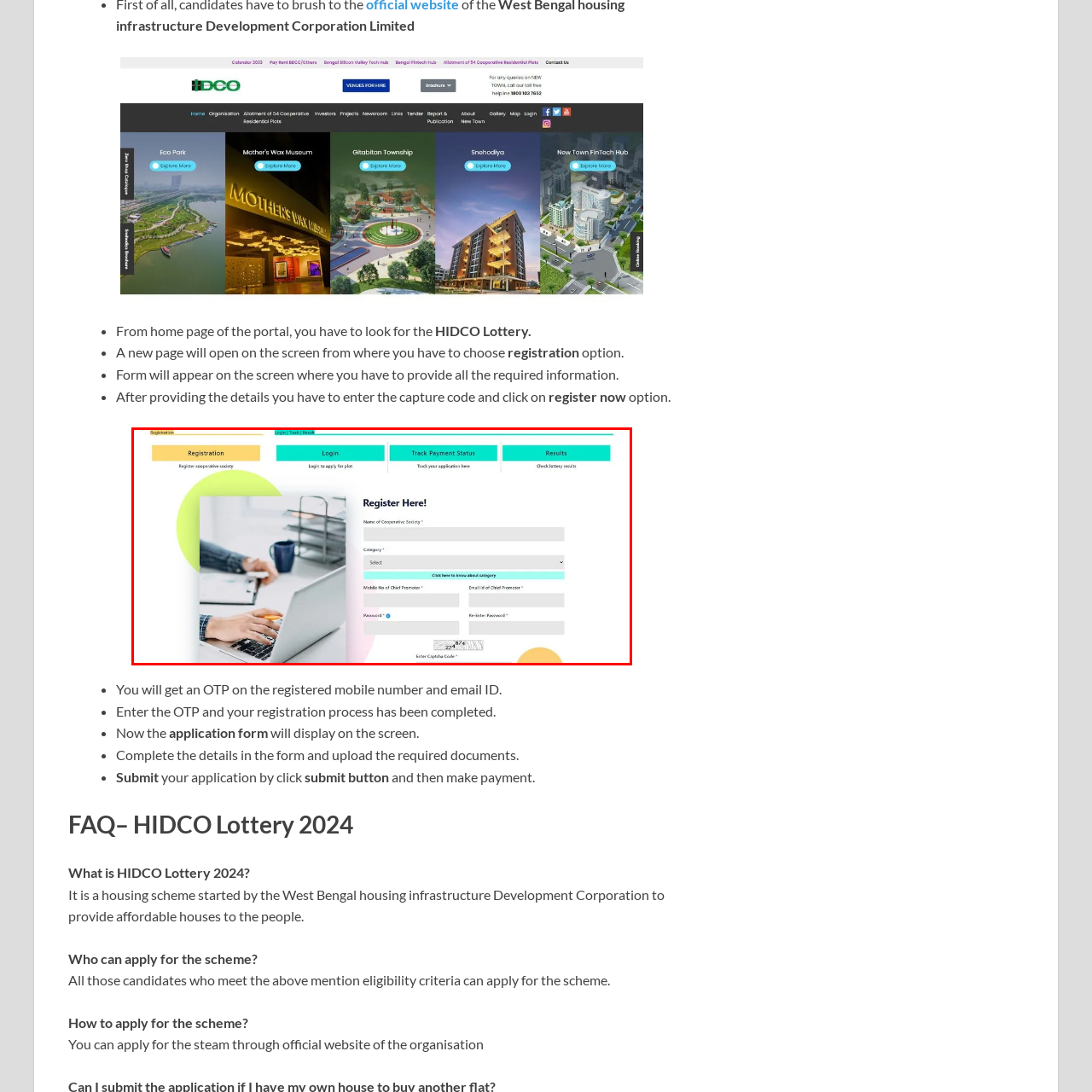Illustrate the image within the red boundary with a detailed caption.

The image showcases a registration interface for the HIDCO Lottery, featuring a modern and vibrant design that invites users to engage. The layout includes a prominent header section titled "Register Here!" and fields for entering important details such as the name of the cooperative society, category selection, mobile ID of the chief promoter, email ID of the chief promoter, password creation, and a captcha verification code. 

On the left side, a person's hand is seen typing on a laptop keyboard, emphasizing the digital nature of the registration process. The background features a light, colorful design that adds a friendly touch to the user experience, while navigation buttons for "Registration," "Login," "Track Payment Status," and "Results" are displayed prominently at the top. This interface is designed to streamline the registration process for potential applicants, making it easier to provide necessary information and complete their application for the lottery.